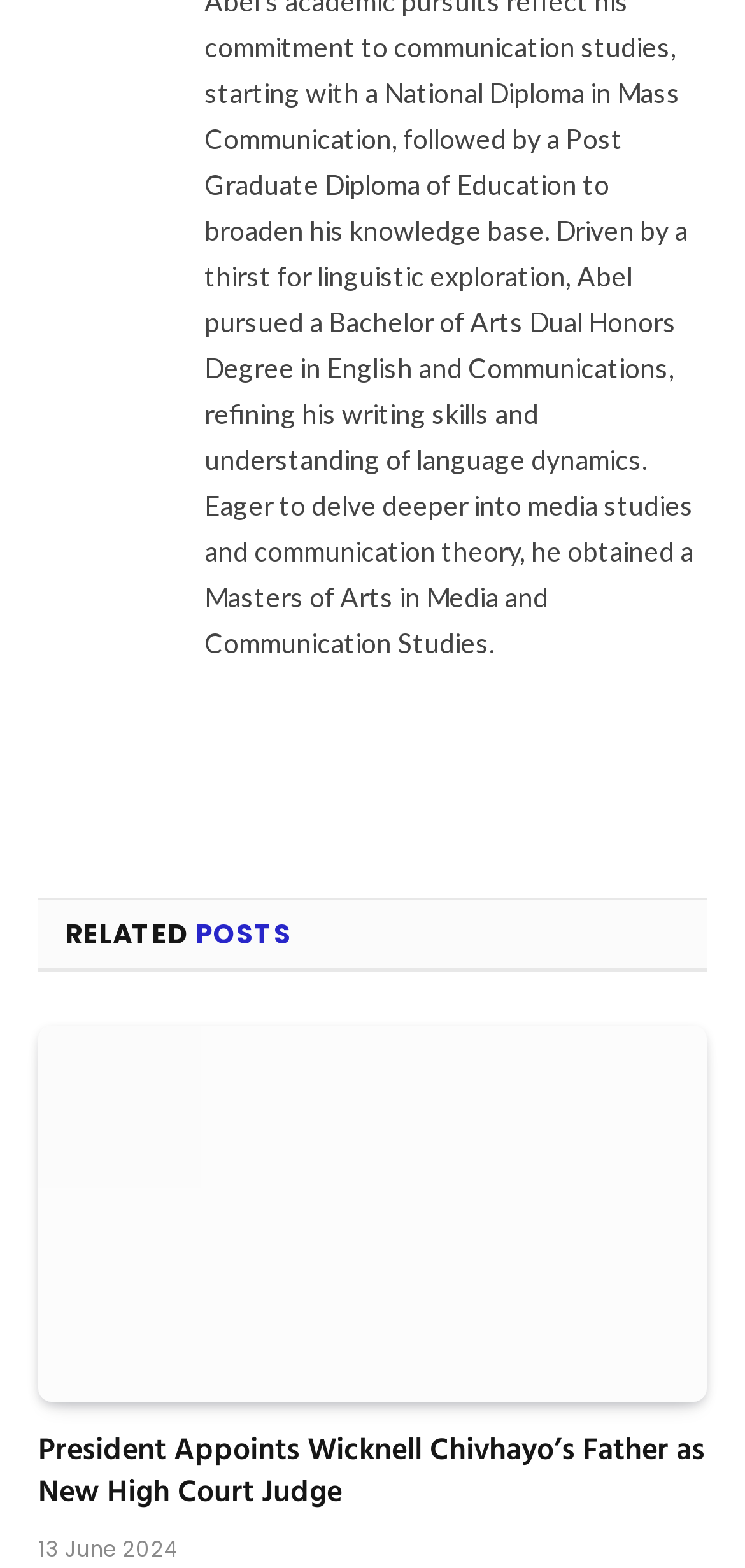Bounding box coordinates are specified in the format (top-left x, top-left y, bottom-right x, bottom-right y). All values are floating point numbers bounded between 0 and 1. Please provide the bounding box coordinate of the region this sentence describes: Contact

None